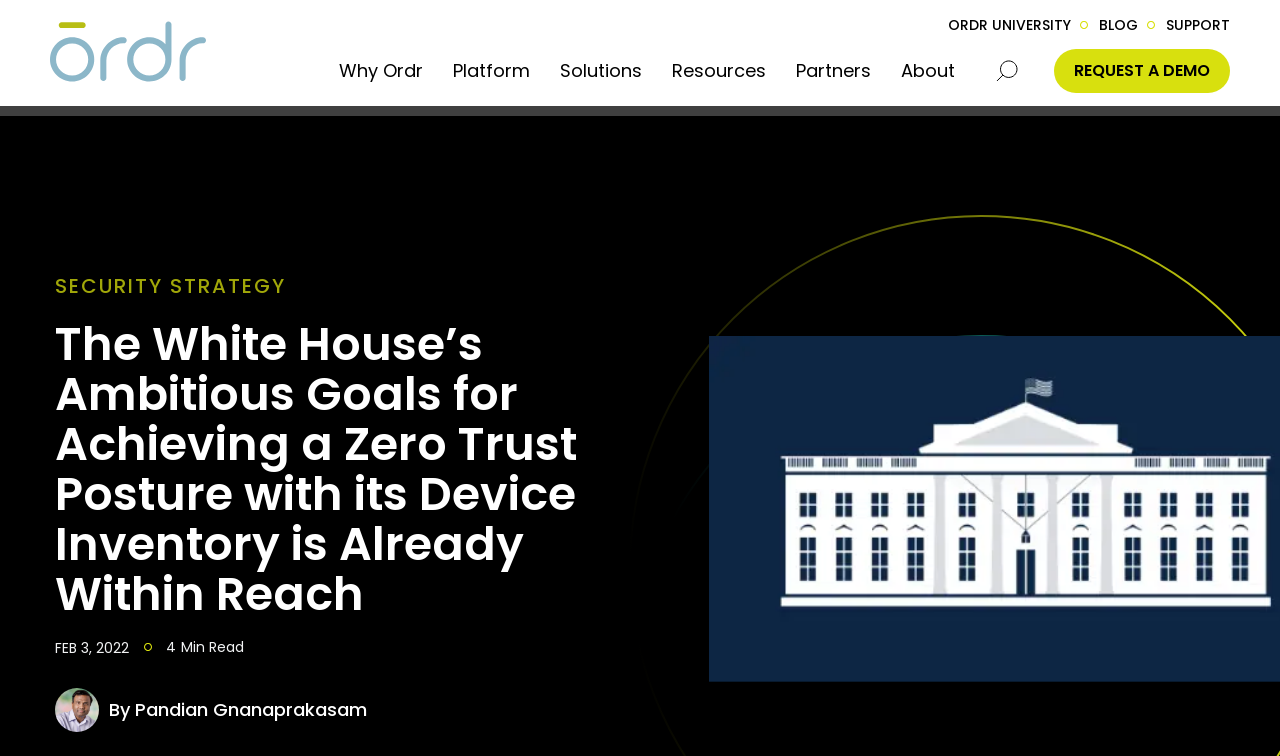Can you determine the bounding box coordinates of the area that needs to be clicked to fulfill the following instruction: "click on the Ordr link"?

[0.039, 0.02, 0.161, 0.126]